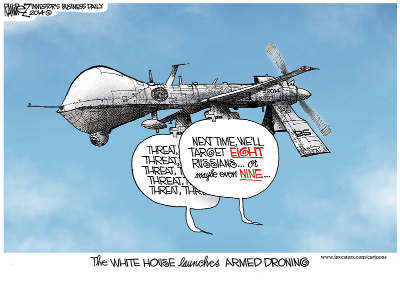How many Russians is the drone threatening to target?
Please respond to the question with a detailed and thorough explanation.

The drone's caption reads, 'Next time, we'll target EIGHT Russians... or maybe even NINE...', which suggests that the drone is threatening to target either eight or nine Russians in a future operation.